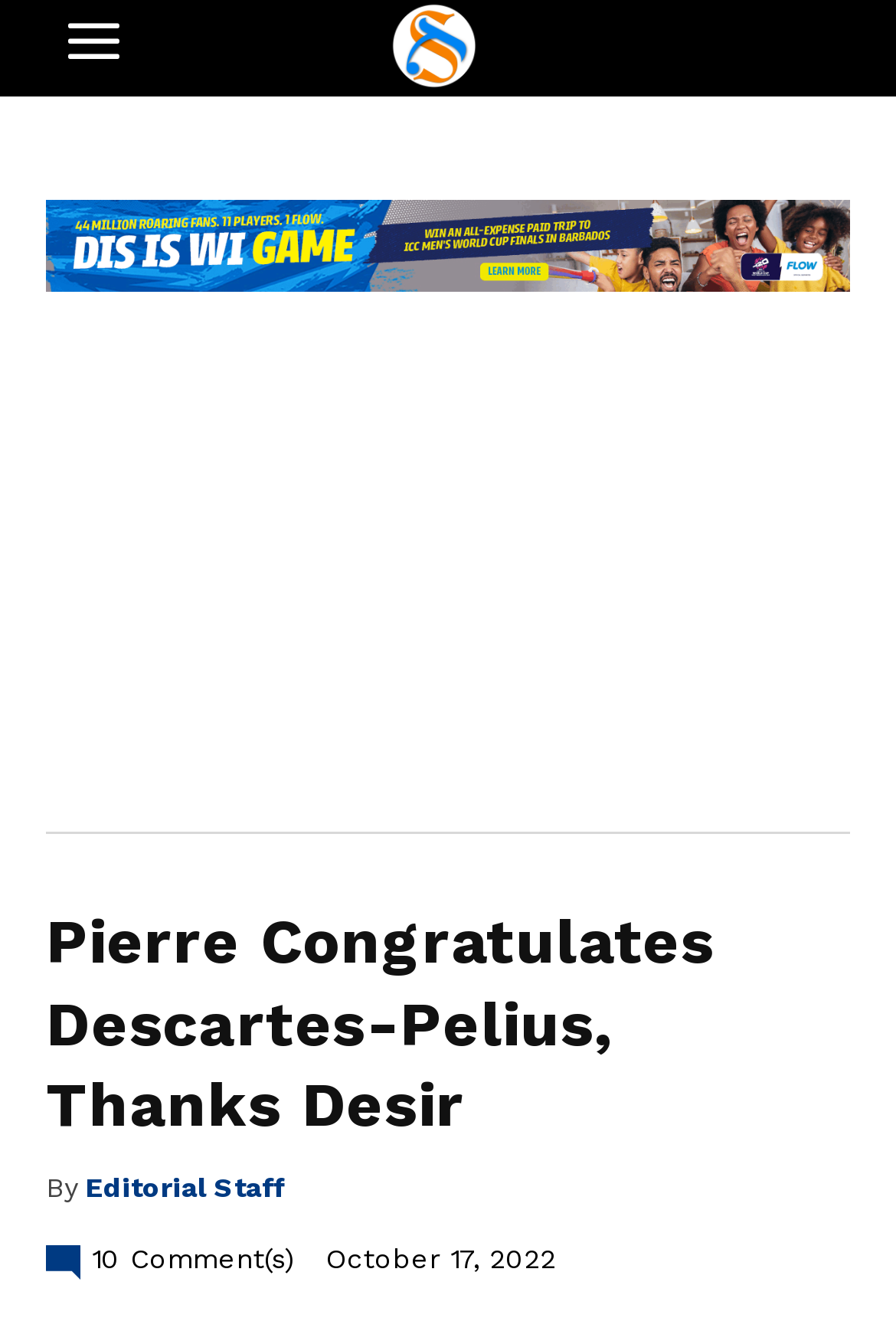When was the article published?
Using the information from the image, provide a comprehensive answer to the question.

I found the answer by looking at the timestamp of the article, where it says 'October 17, 2022'.